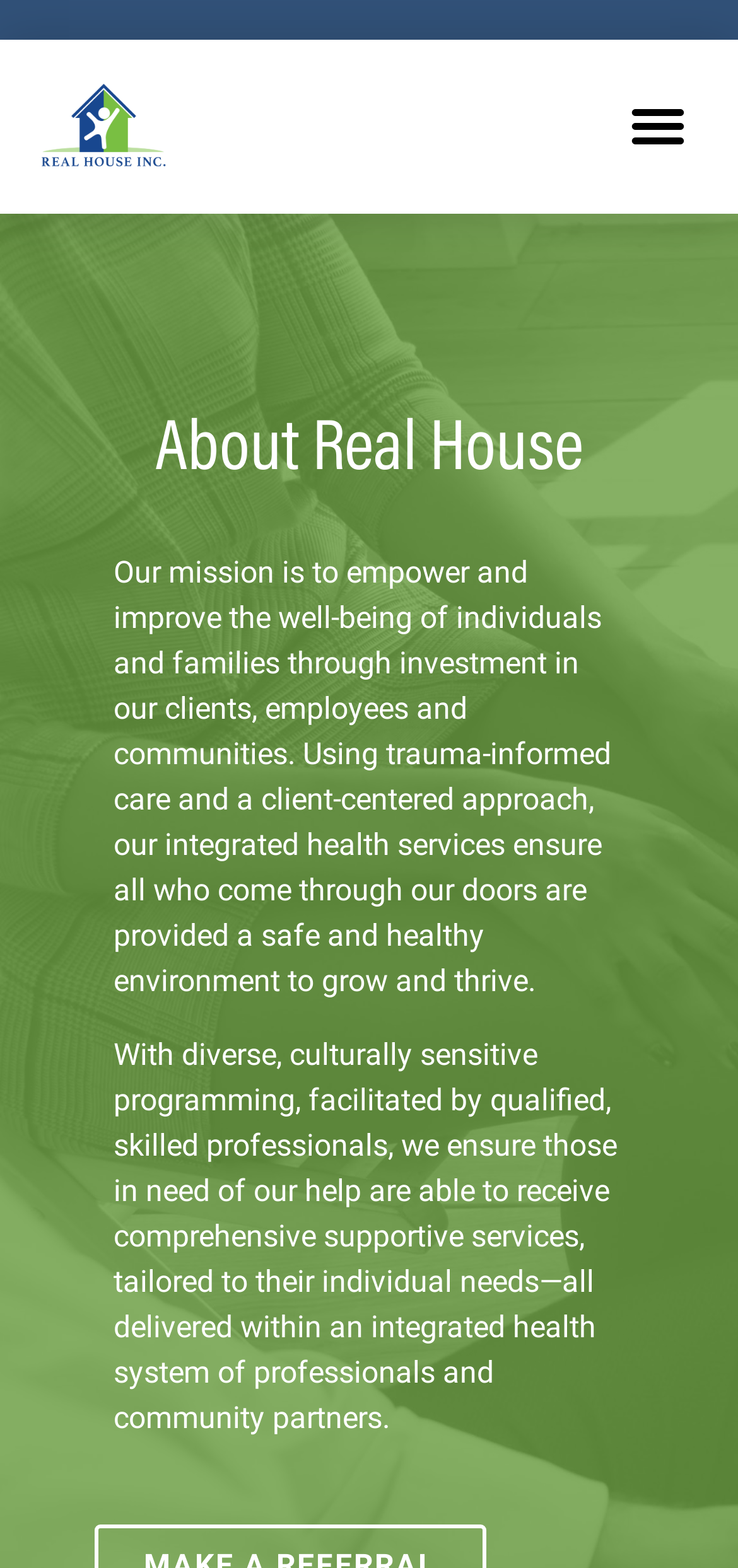Identify and extract the heading text of the webpage.

About Real House